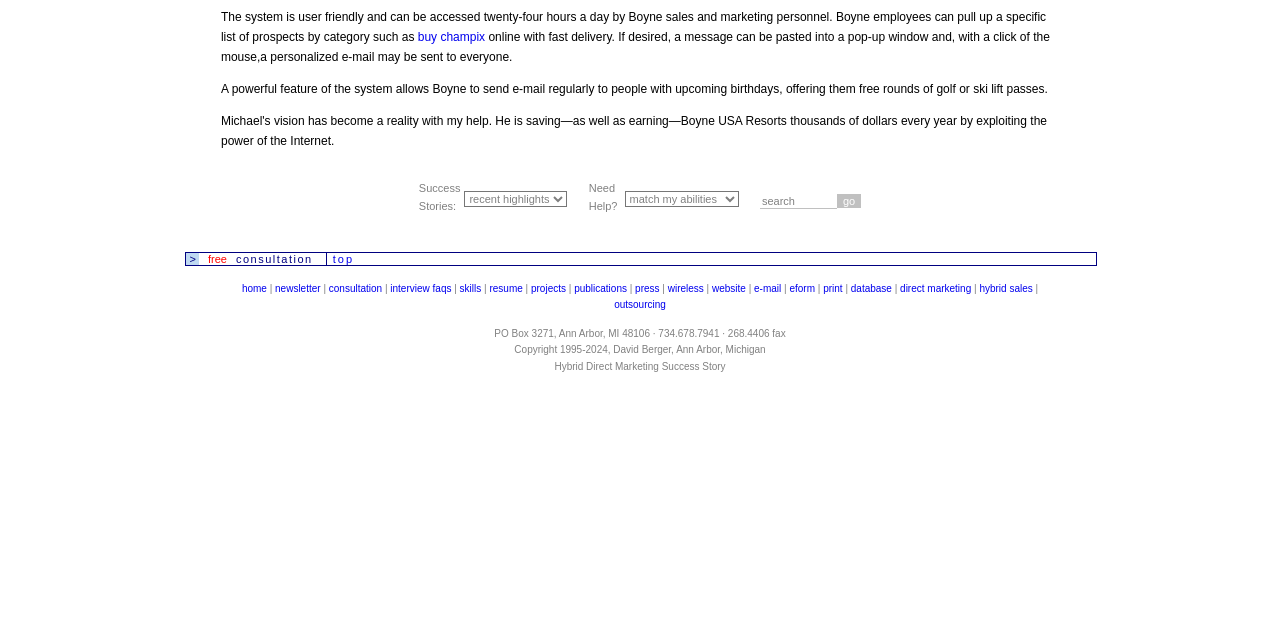Identify the bounding box for the UI element specified in this description: "input value="search" name="sp-q" value="search"". The coordinates must be four float numbers between 0 and 1, formatted as [left, top, right, bottom].

[0.594, 0.302, 0.654, 0.326]